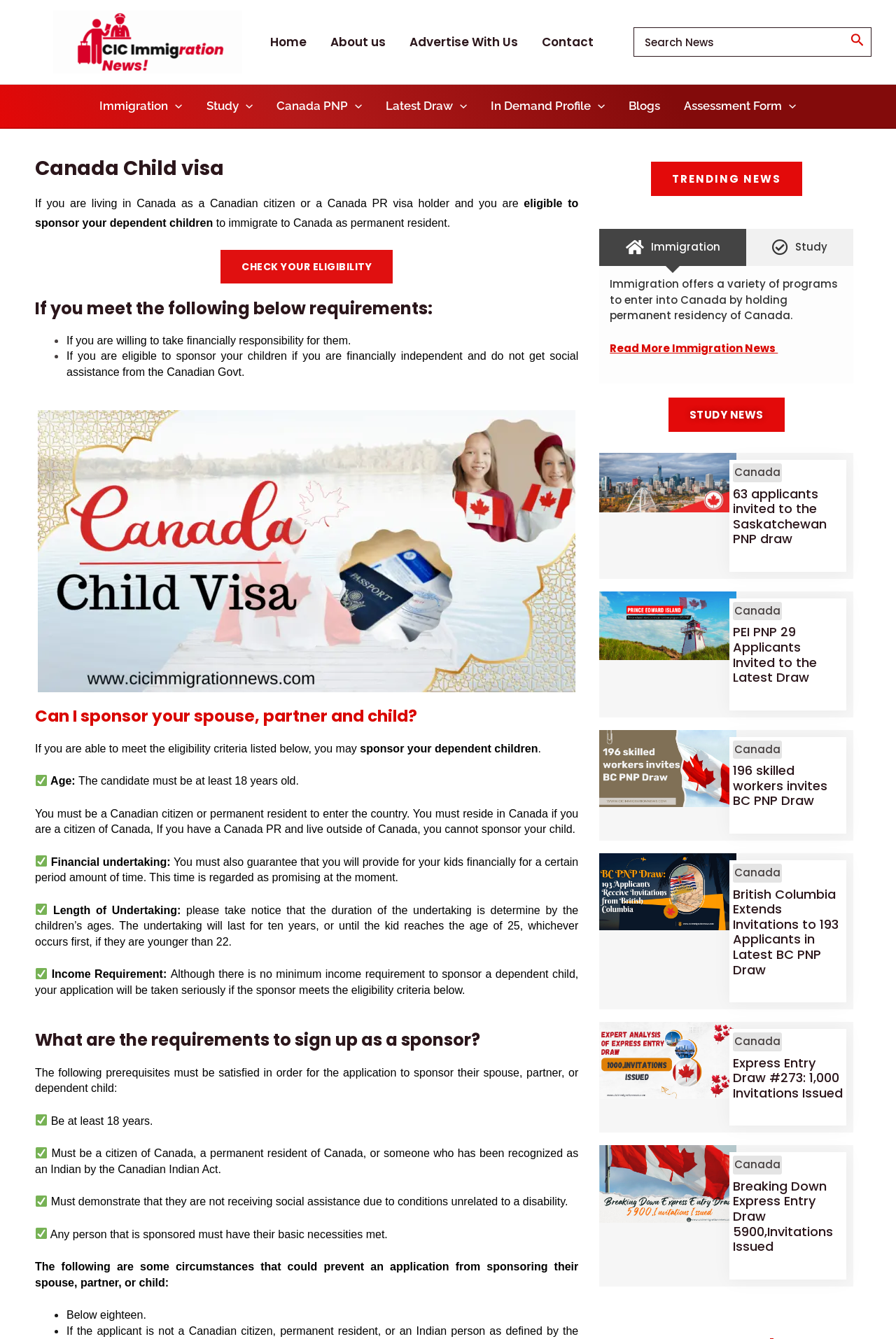Use the details in the image to answer the question thoroughly: 
What is required to sponsor a spouse, partner, or dependent child?

The webpage states that the sponsor must meet the eligibility criteria listed below, including being at least 18 years old, being a Canadian citizen or permanent resident, and demonstrating that they are not receiving social assistance due to conditions unrelated to a disability.